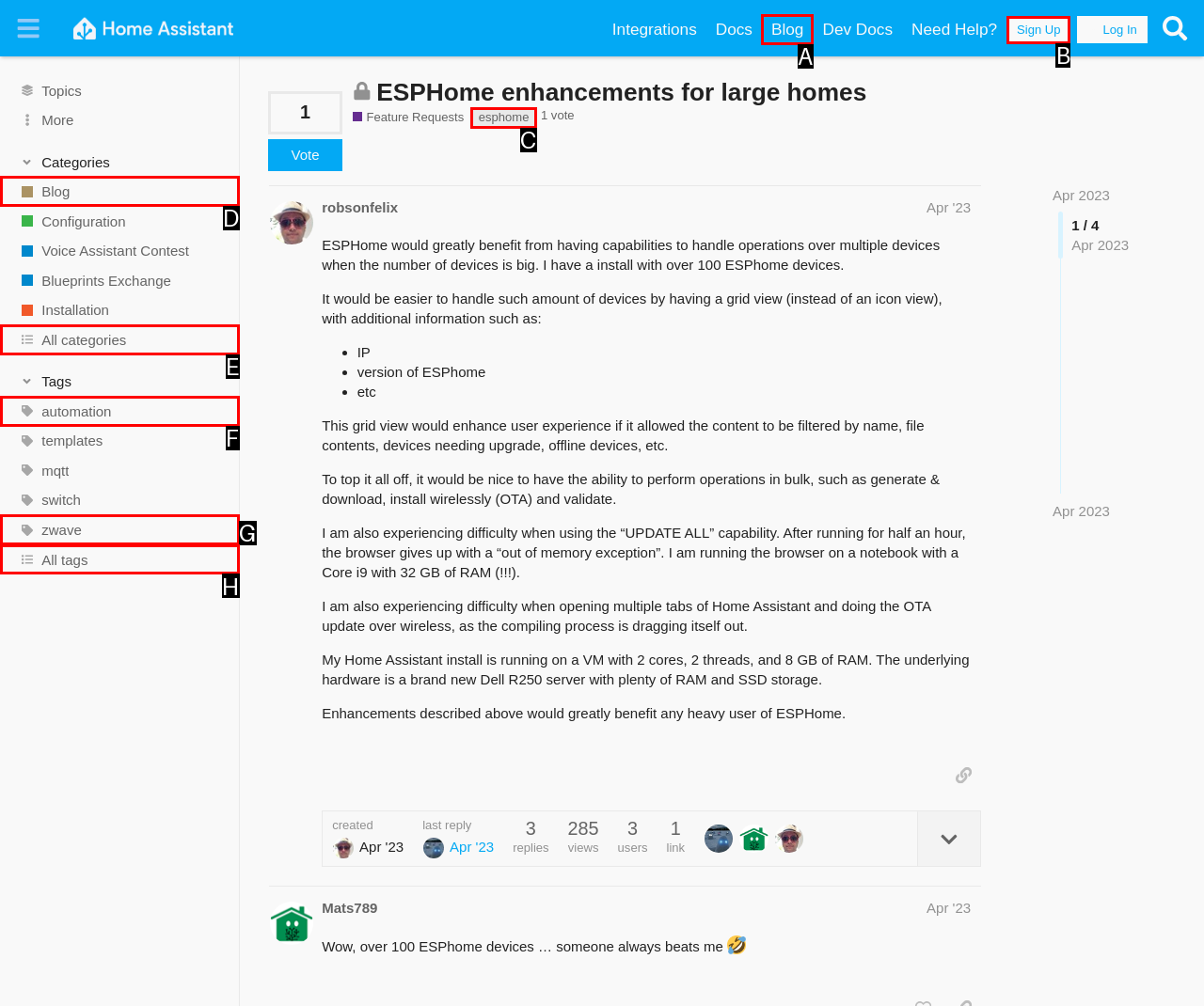Pick the right letter to click to achieve the task: Click on the 'Sign Up' button
Answer with the letter of the correct option directly.

B